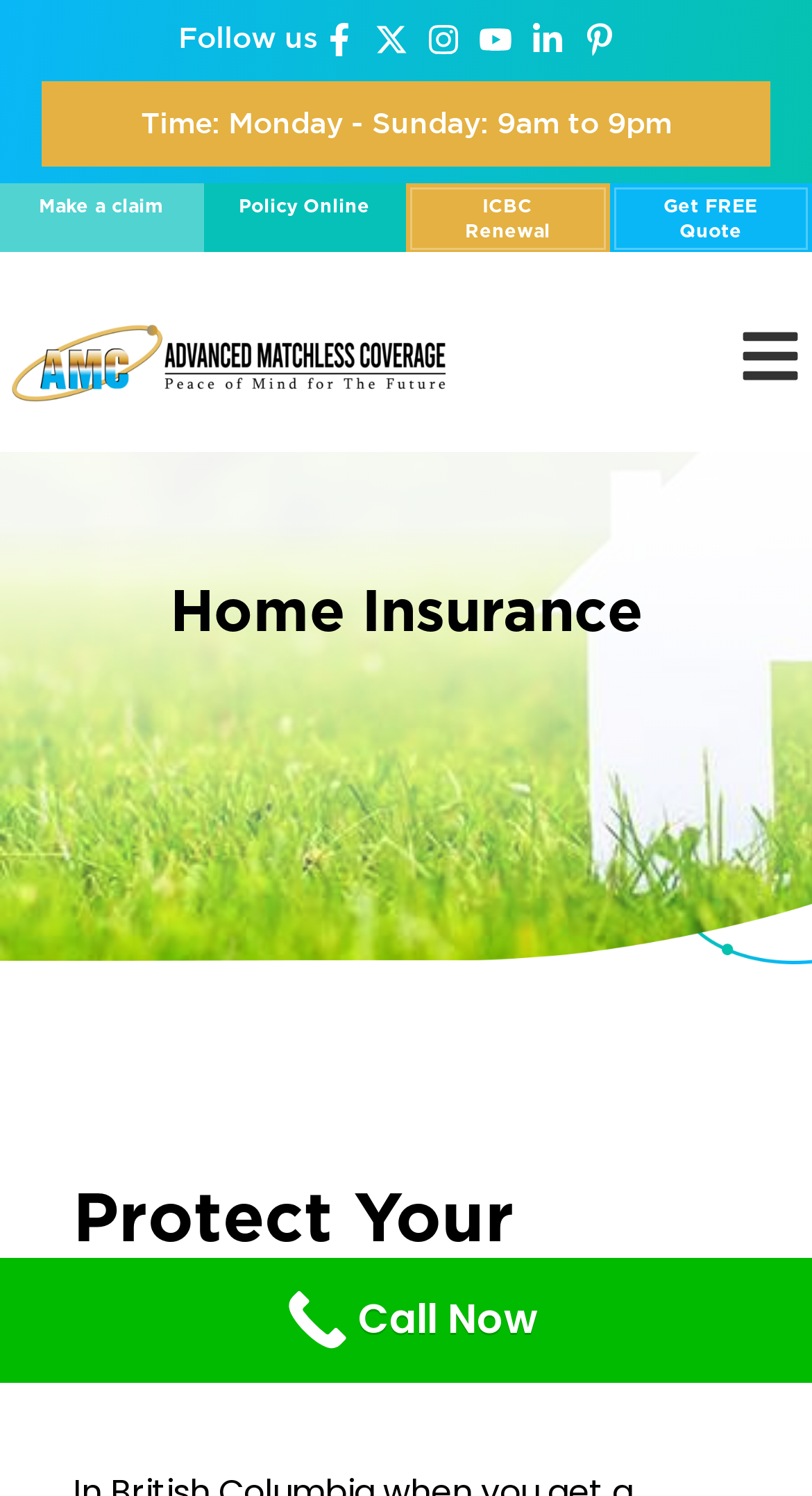Describe all the visual and textual components of the webpage comprehensively.

The webpage is about home insurance, with a focus on choosing the right policy. At the top left, there is a logo of AMC insurance, accompanied by a link to the company's website. Below the logo, there are several links to social media platforms, labeled as "Follow us". 

To the right of the social media links, there is a section with office hours, stating that the company is open from 9am to 9pm, Monday to Sunday. Below this section, there are four prominent links: "Make a claim", "Policy Online", "ICBC Renewal", and "Get FREE Quote". These links are positioned horizontally, taking up most of the width of the page.

The main content of the page is divided into two sections. The first section has a heading "Home Insurance" and likely contains information about the company's home insurance policies. The second section has a heading "Protect Your Haven: Home Insurance" and appears to be a subheading or a summary of the main content.

At the very bottom of the page, there is a call-to-action link "Call Now", which spans the entire width of the page.